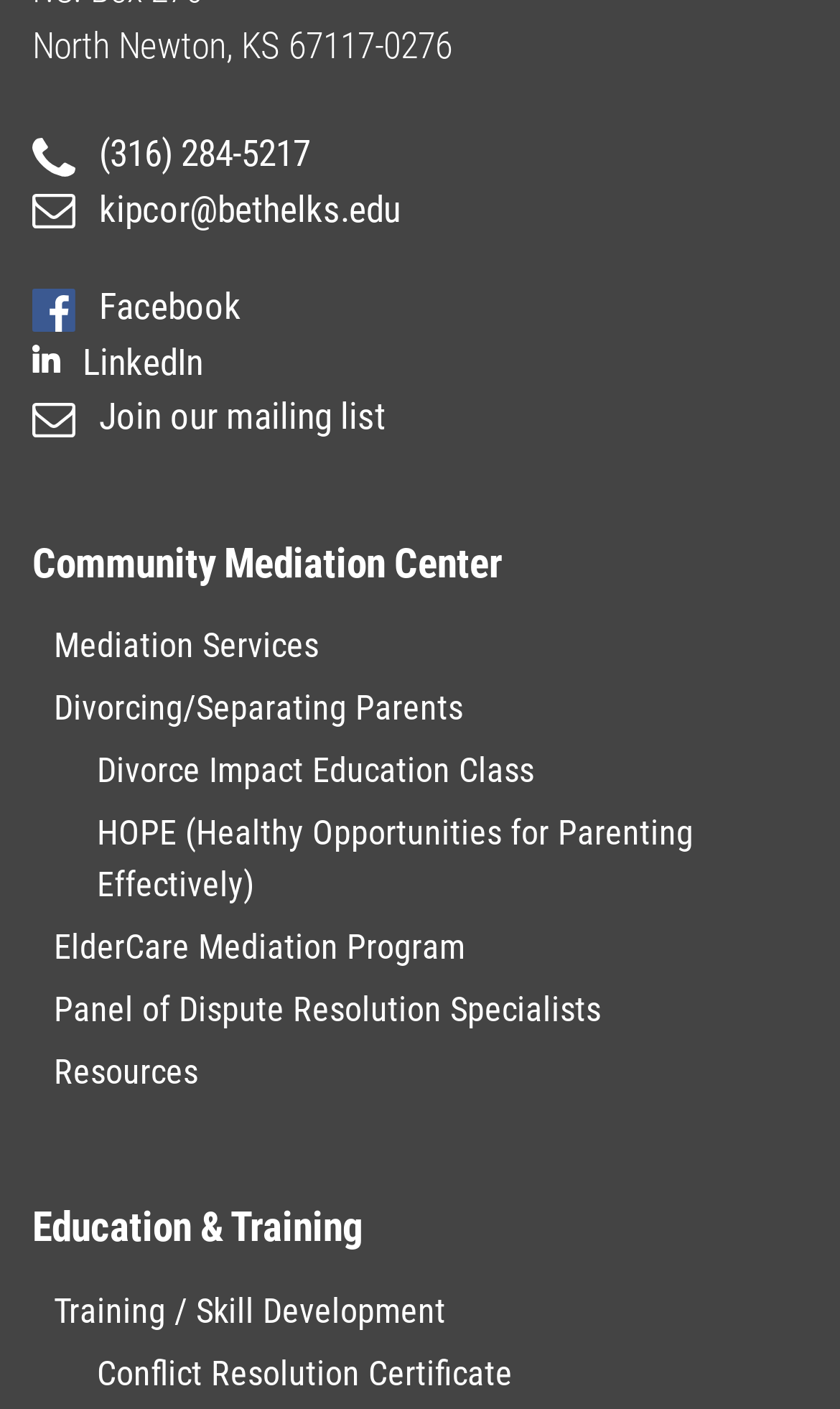Show me the bounding box coordinates of the clickable region to achieve the task as per the instruction: "Read more about group assessment days".

None